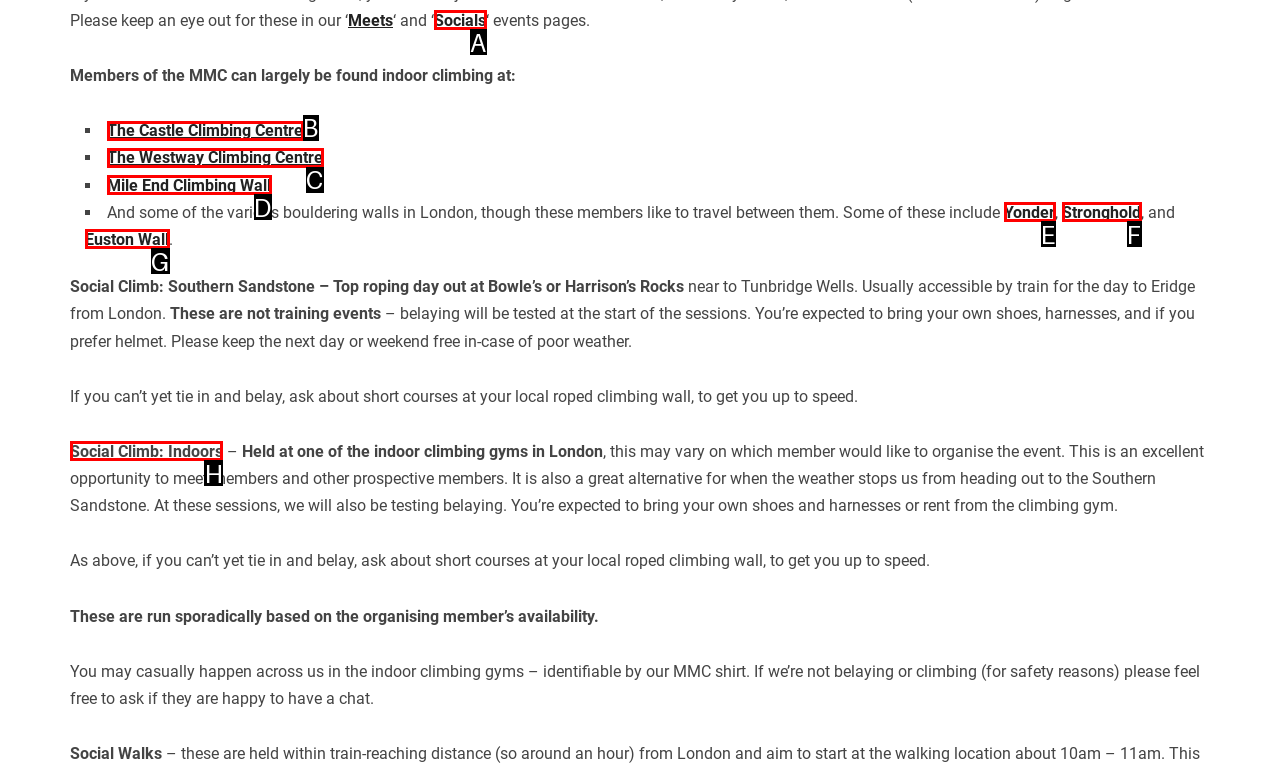Point out the UI element to be clicked for this instruction: Learn more about Social Climb: Indoors. Provide the answer as the letter of the chosen element.

H